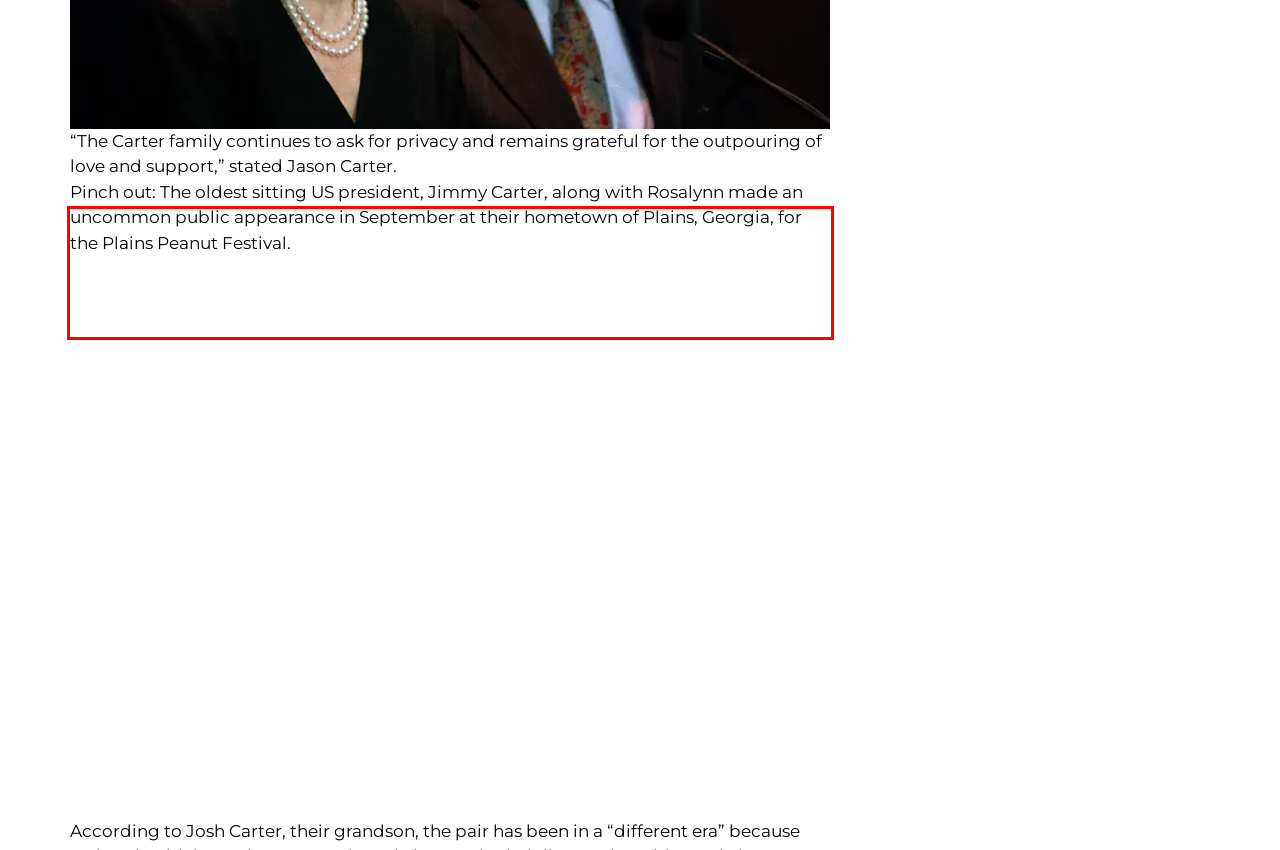Using the provided screenshot, read and generate the text content within the red-bordered area.

“The Carter family continues to ask for privacy and remains grateful for the outpouring of love and support,” stated Jason Carter. Pinch out: The oldest sitting US president, Jimmy Carter, along with Rosalynn made an uncommon public appearance in September at their hometown of Plains, Georgia, for the Plains Peanut Festival.